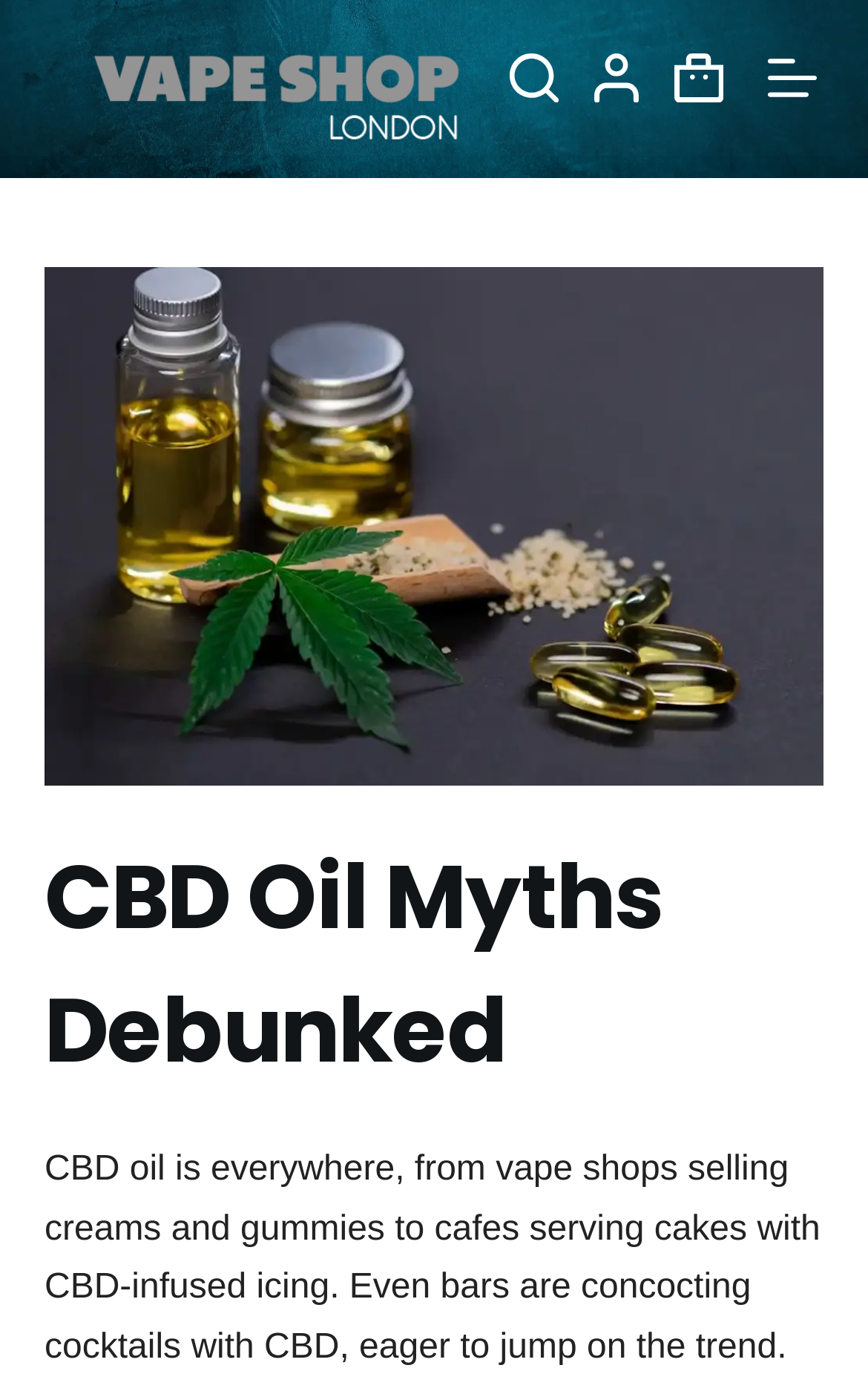What is the logo of the vape shop?
Please use the image to provide a one-word or short phrase answer.

Vape Shop London